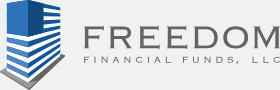Generate a descriptive account of all visible items and actions in the image.

The image showcases the logo of Freedom Financial Funds, LLC. The logo features a modern and sleek design, prominently displaying the word "FREEDOM" in bold letters, alongside "FINANCIAL FUNDS, LLC" in a lighter font. The imagery to the left of the text includes a stylized representation of building layers in various shades of blue, signifying stability and growth within the financial sector. This logo reflects the company's focus on providing funding solutions, particularly in real estate development and construction, as highlighted in their recent approval of a construction loan for a multifamily apartment project. The design conveys professionalism and trust, aligning with Freedom Financial's mission to offer efficient financing options to clients.